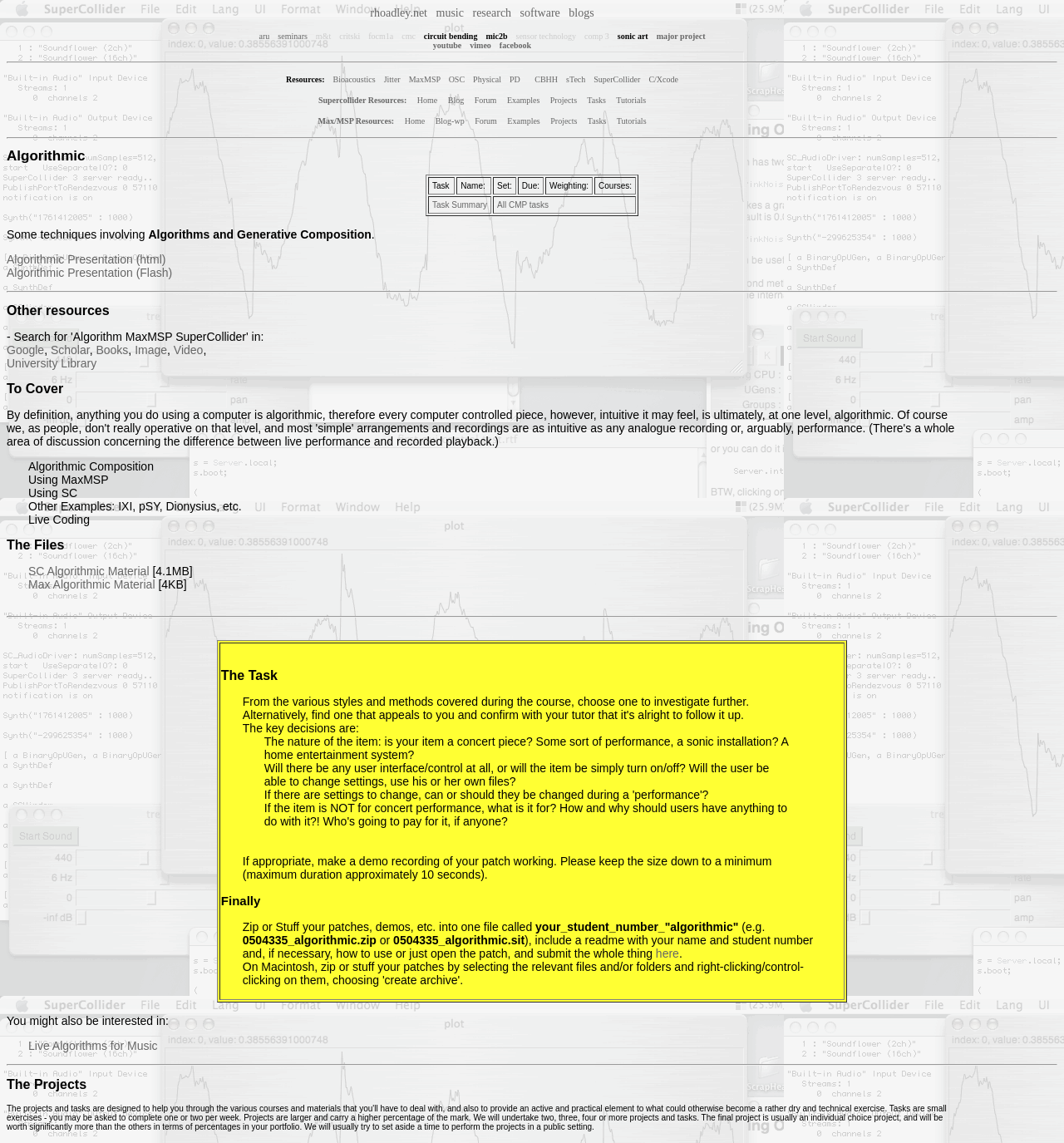How many links are there in the top section?
Based on the screenshot, provide your answer in one word or phrase.

7